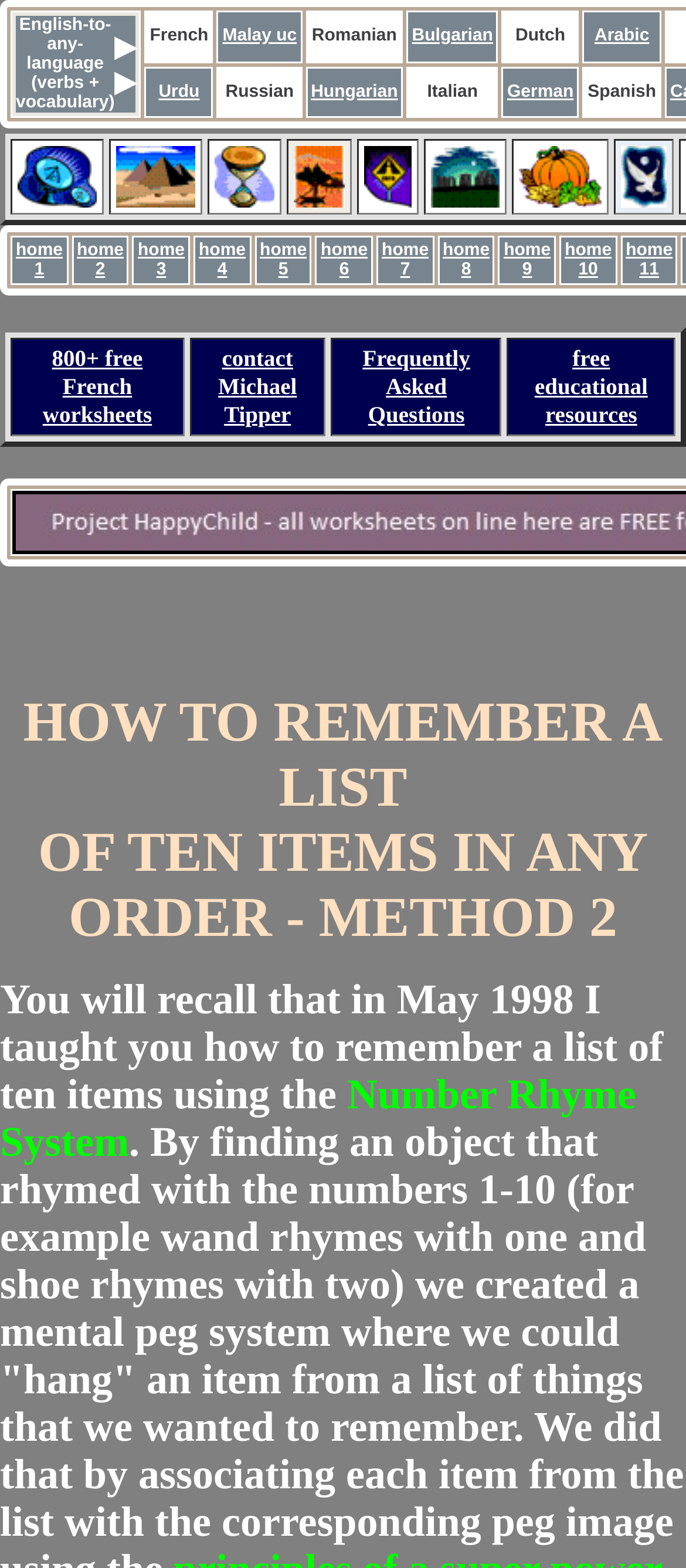Give a short answer using one word or phrase for the question:
What is the name of the reading system?

Bricks and Mortar